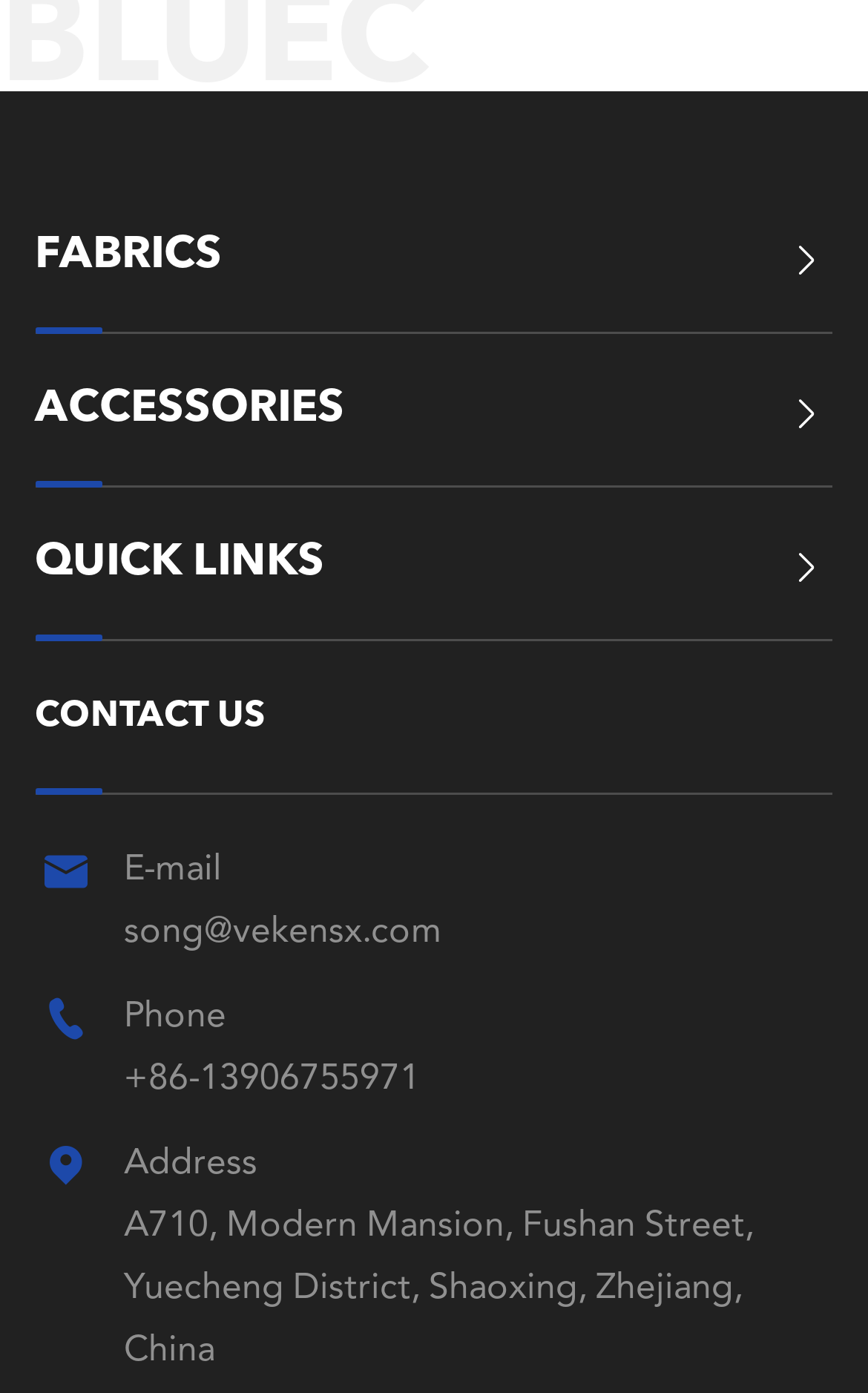Bounding box coordinates are specified in the format (top-left x, top-left y, bottom-right x, bottom-right y). All values are floating point numbers bounded between 0 and 1. Please provide the bounding box coordinate of the region this sentence describes: Contact Us

[0.04, 0.493, 0.96, 0.537]